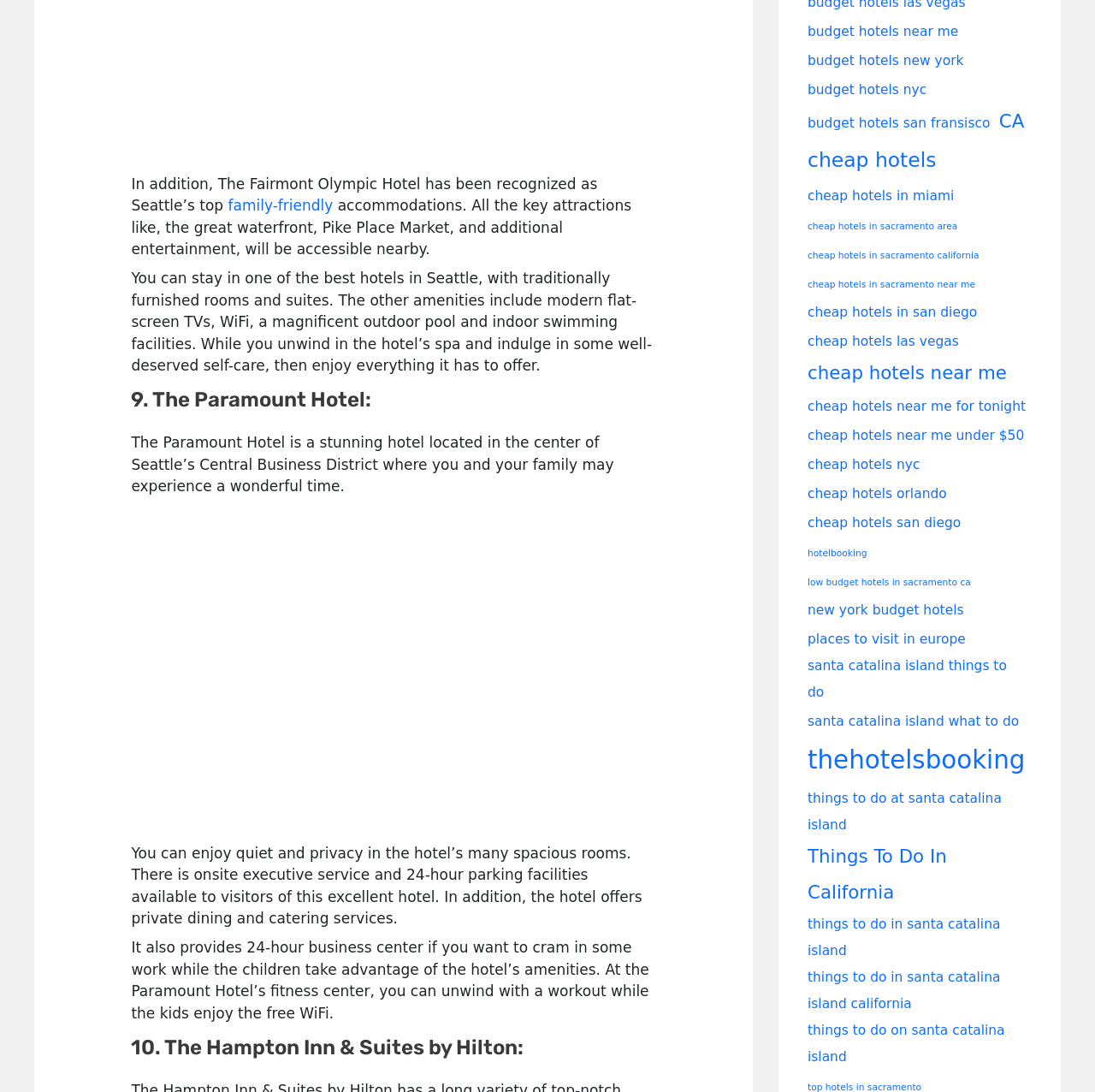Calculate the bounding box coordinates of the UI element given the description: "family-friendly".

[0.208, 0.18, 0.304, 0.196]